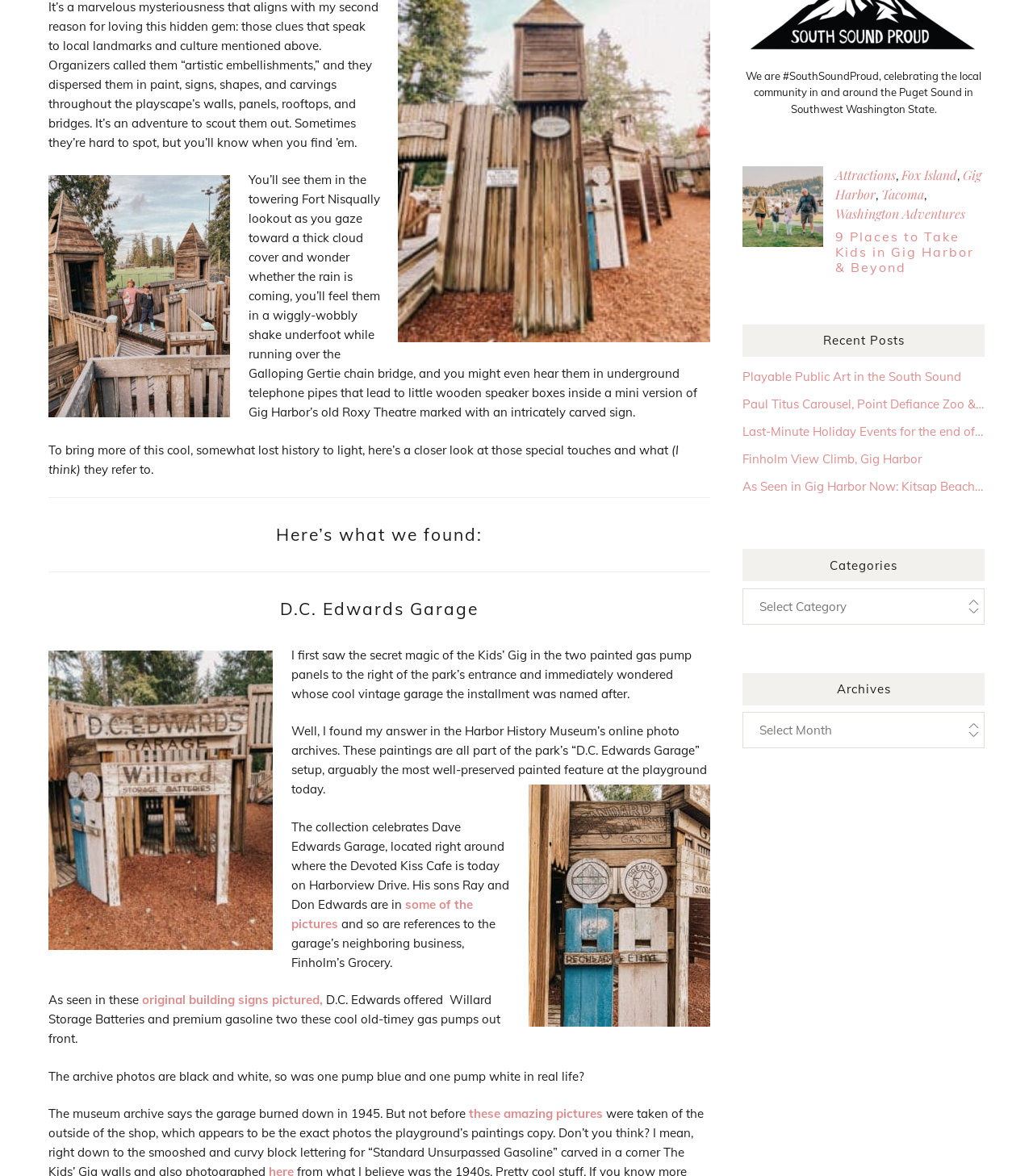Please determine the bounding box coordinates of the element's region to click in order to carry out the following instruction: "View 'some of the pictures'". The coordinates should be four float numbers between 0 and 1, i.e., [left, top, right, bottom].

[0.282, 0.762, 0.457, 0.792]